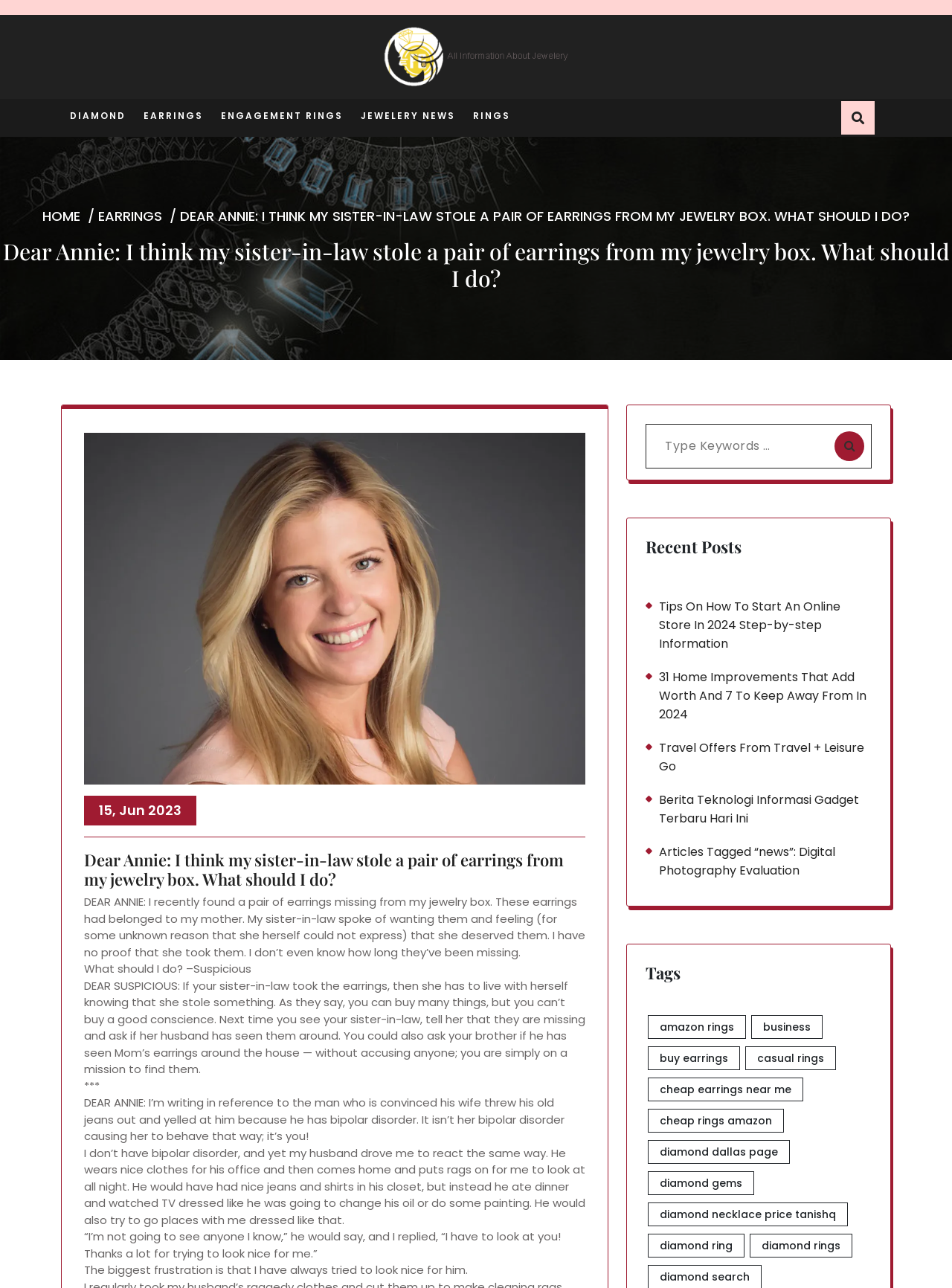How many paragraphs are there in the advice column?
Utilize the image to construct a detailed and well-explained answer.

I counted the number of paragraphs in the advice column, starting from the first paragraph 'DEAR ANNIE: I recently found a pair of earrings missing from my jewelry box...' to the last paragraph 'The biggest frustration is that I have always tried to look nice for him.', and found a total of 5 paragraphs.